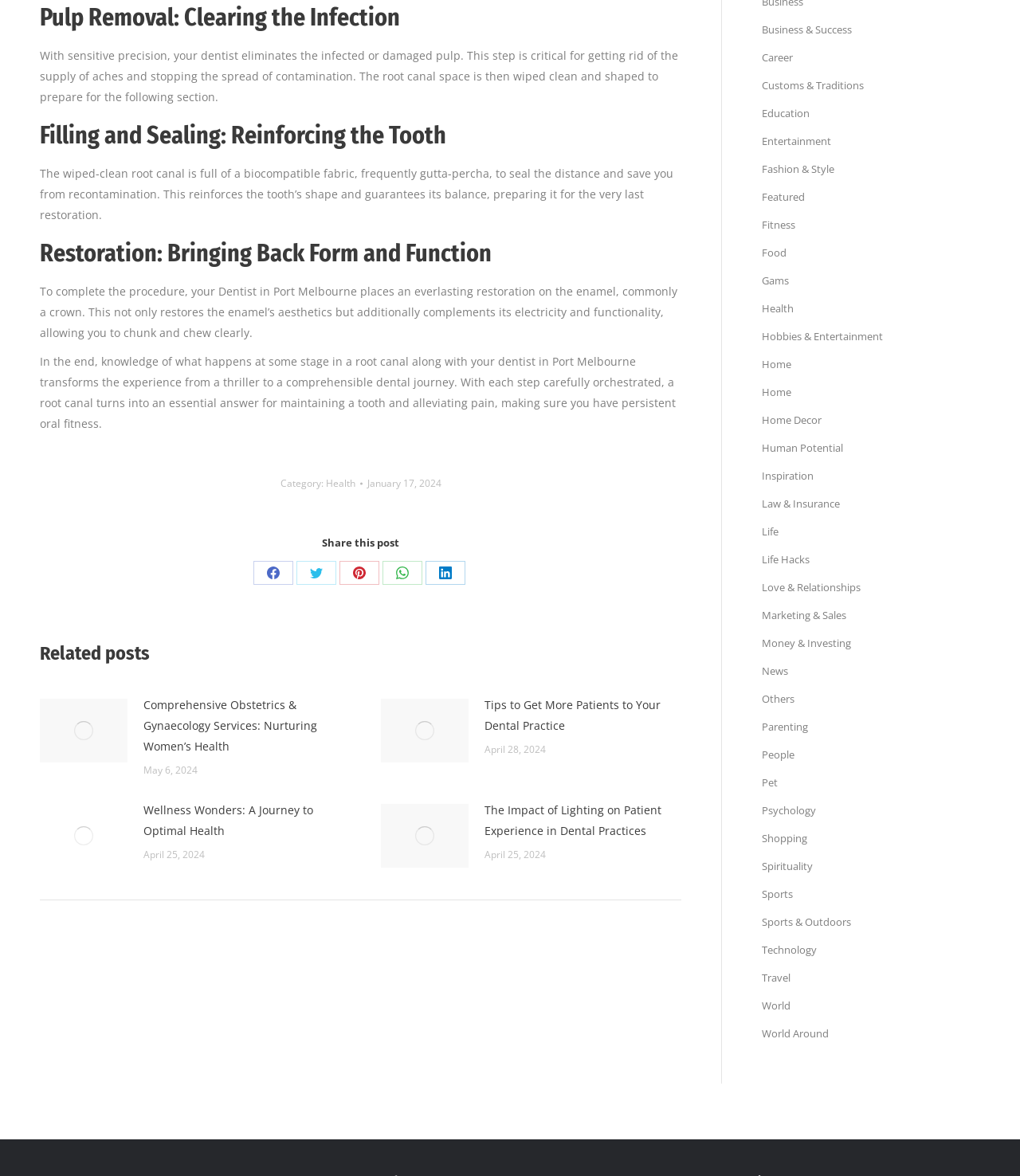Respond to the question below with a single word or phrase:
What is the topic of the current article?

Root canal